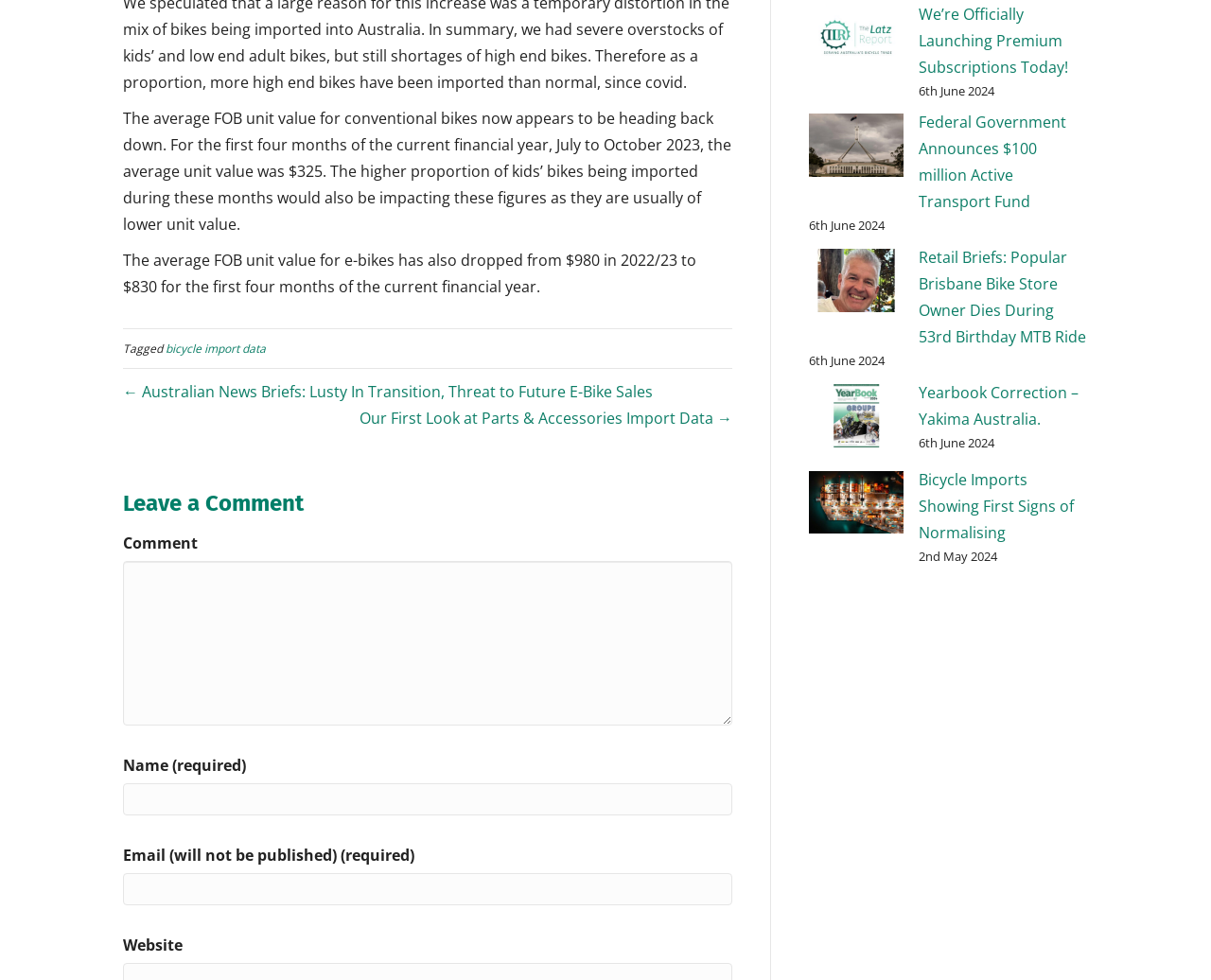Determine the bounding box coordinates for the UI element with the following description: "Yearbook Correction – Yakima Australia.". The coordinates should be four float numbers between 0 and 1, represented as [left, top, right, bottom].

[0.759, 0.39, 0.891, 0.438]